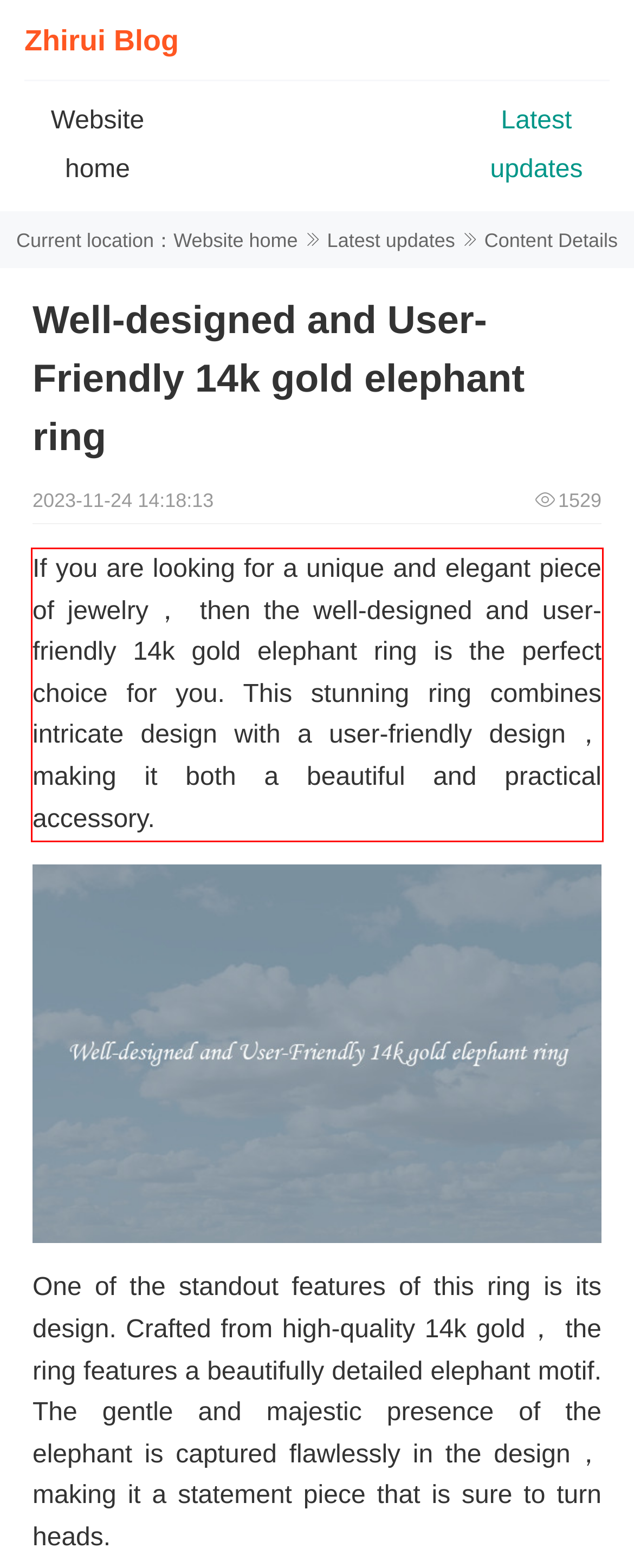Please identify the text within the red rectangular bounding box in the provided webpage screenshot.

If you are looking for a unique and elegant piece of jewelry， then the well-designed and user-friendly 14k gold elephant ring is the perfect choice for you. This stunning ring combines intricate design with a user-friendly design， making it both a beautiful and practical accessory.